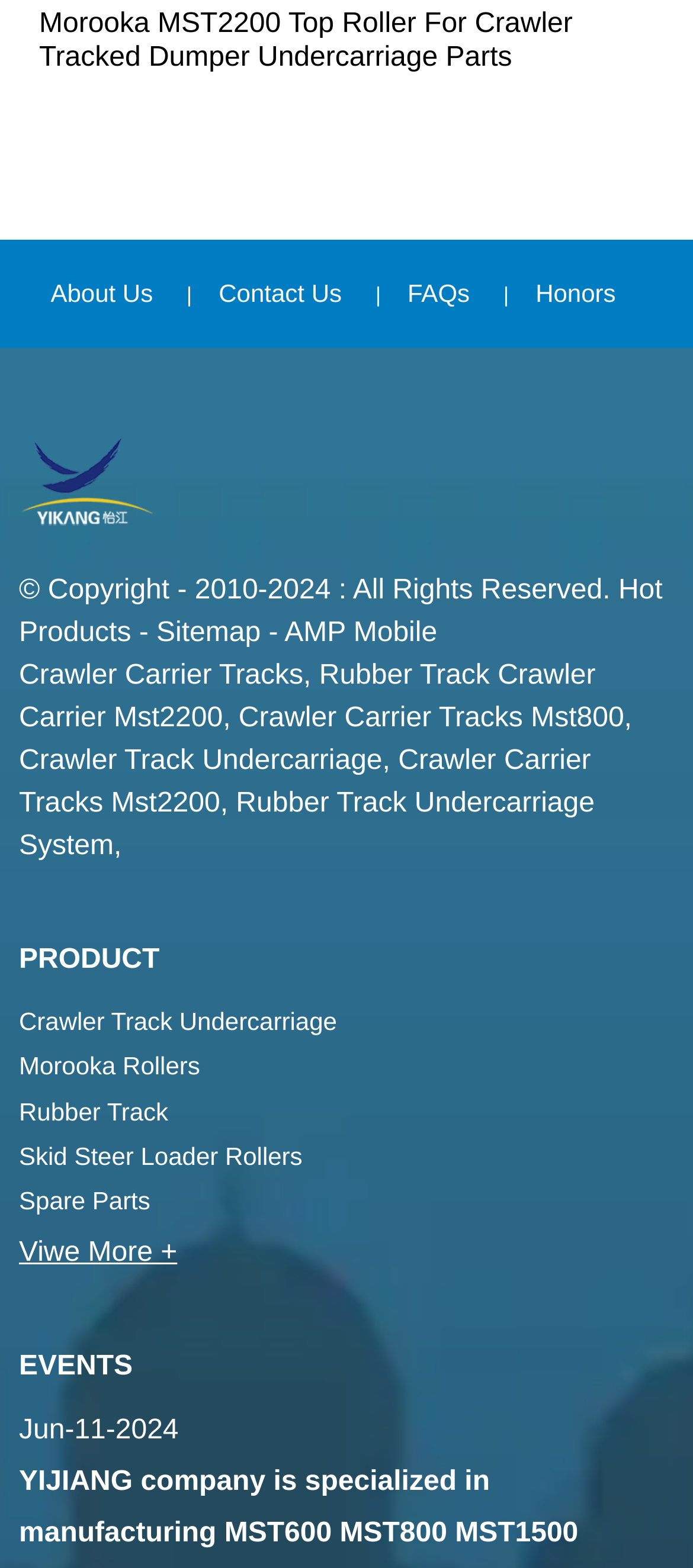Locate the bounding box coordinates of the UI element described by: "About Us". Provide the coordinates as four float numbers between 0 and 1, formatted as [left, top, right, bottom].

[0.073, 0.176, 0.221, 0.199]